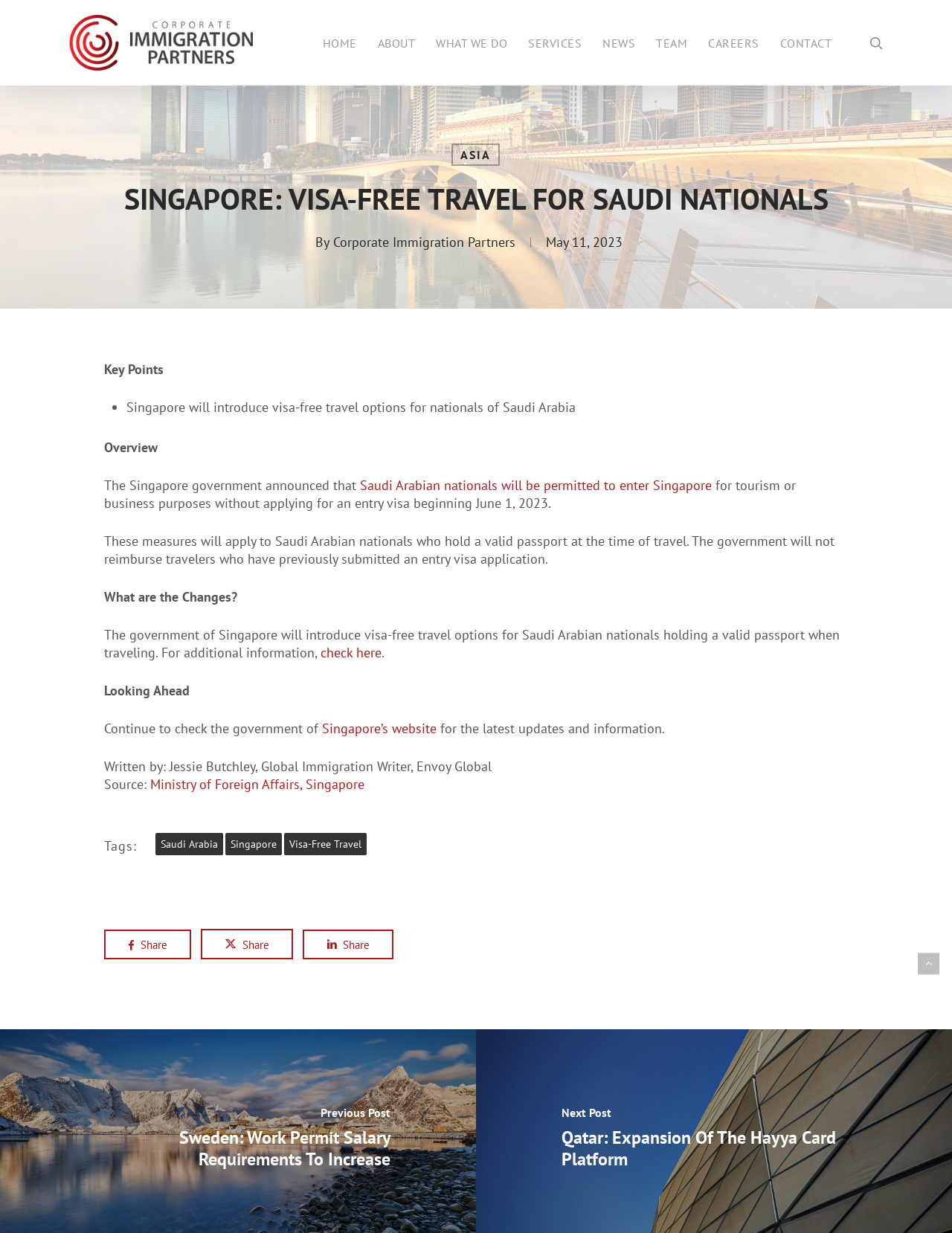Give a concise answer using one word or a phrase to the following question:
What is the main topic of this webpage?

Visa-free travel for Saudi nationals